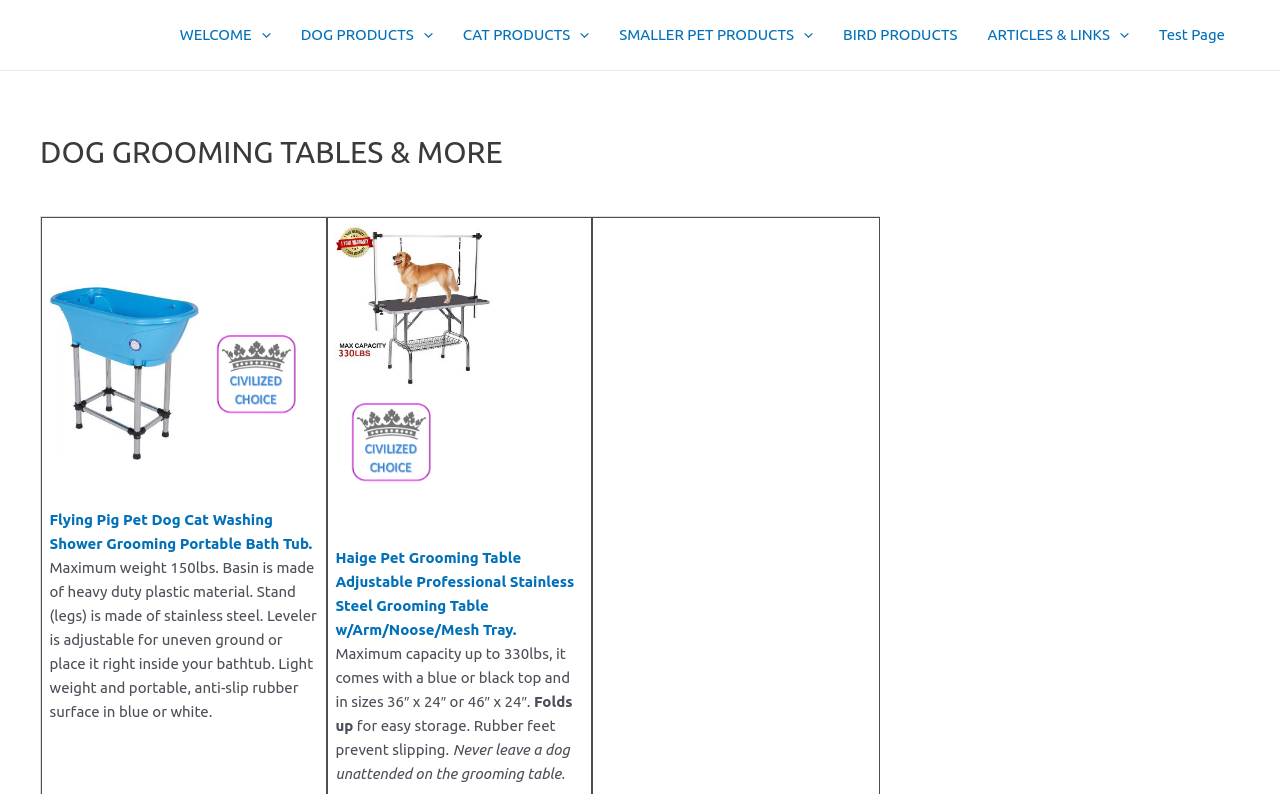Determine which piece of text is the heading of the webpage and provide it.

DOG GROOMING TABLES & MORE